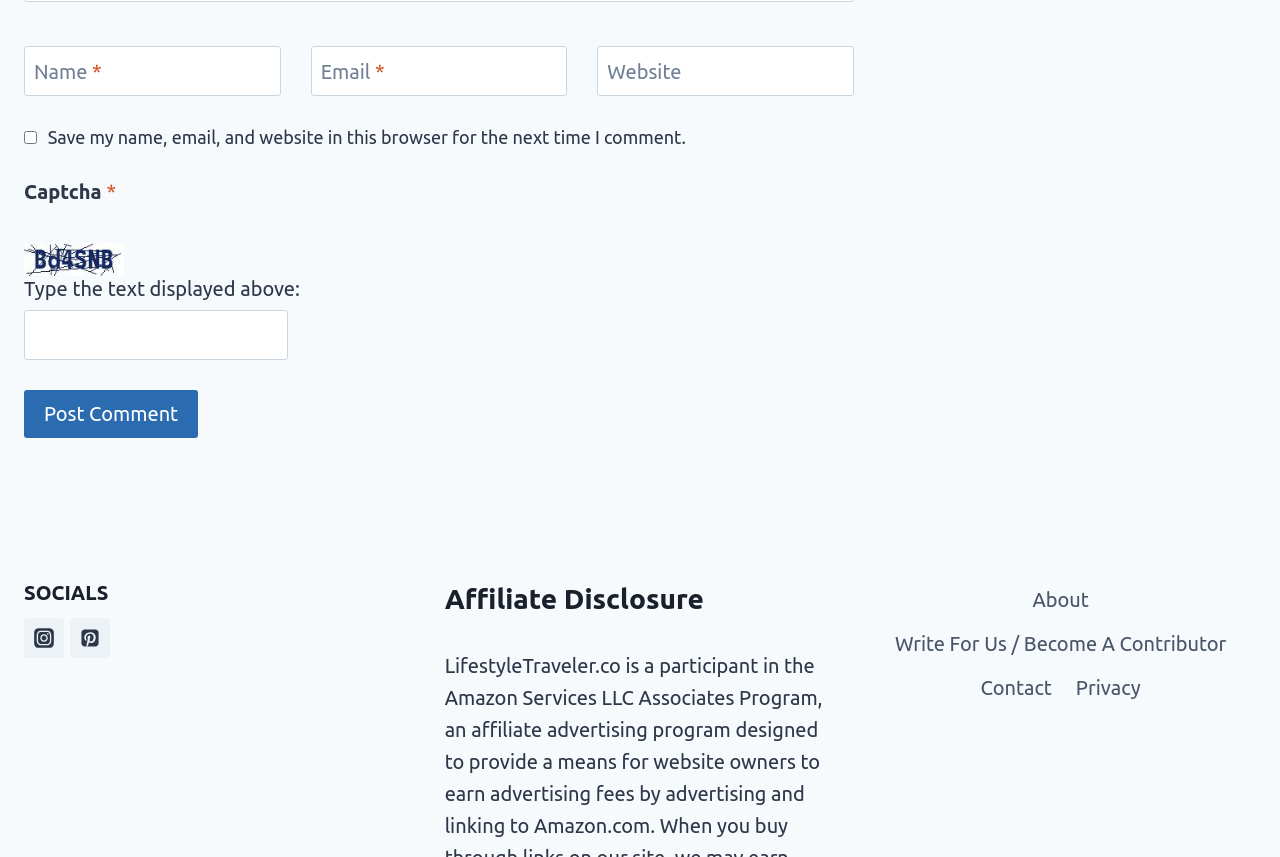What is the last link in the 'Footer Navigation'?
Examine the screenshot and reply with a single word or phrase.

Privacy